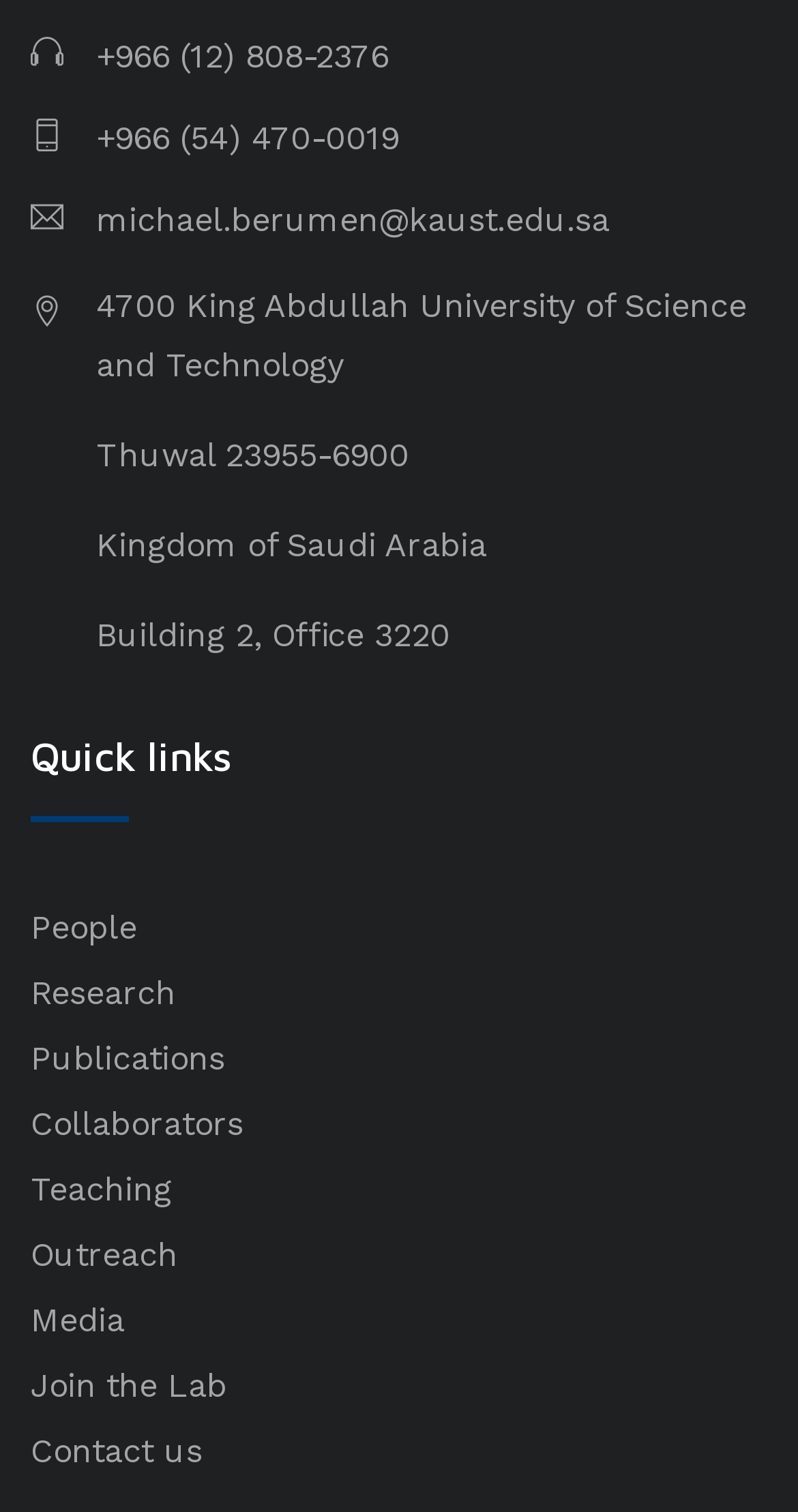Give a short answer using one word or phrase for the question:
What is the address of King Abdullah University of Science and Technology?

Thuwal 23955-6900